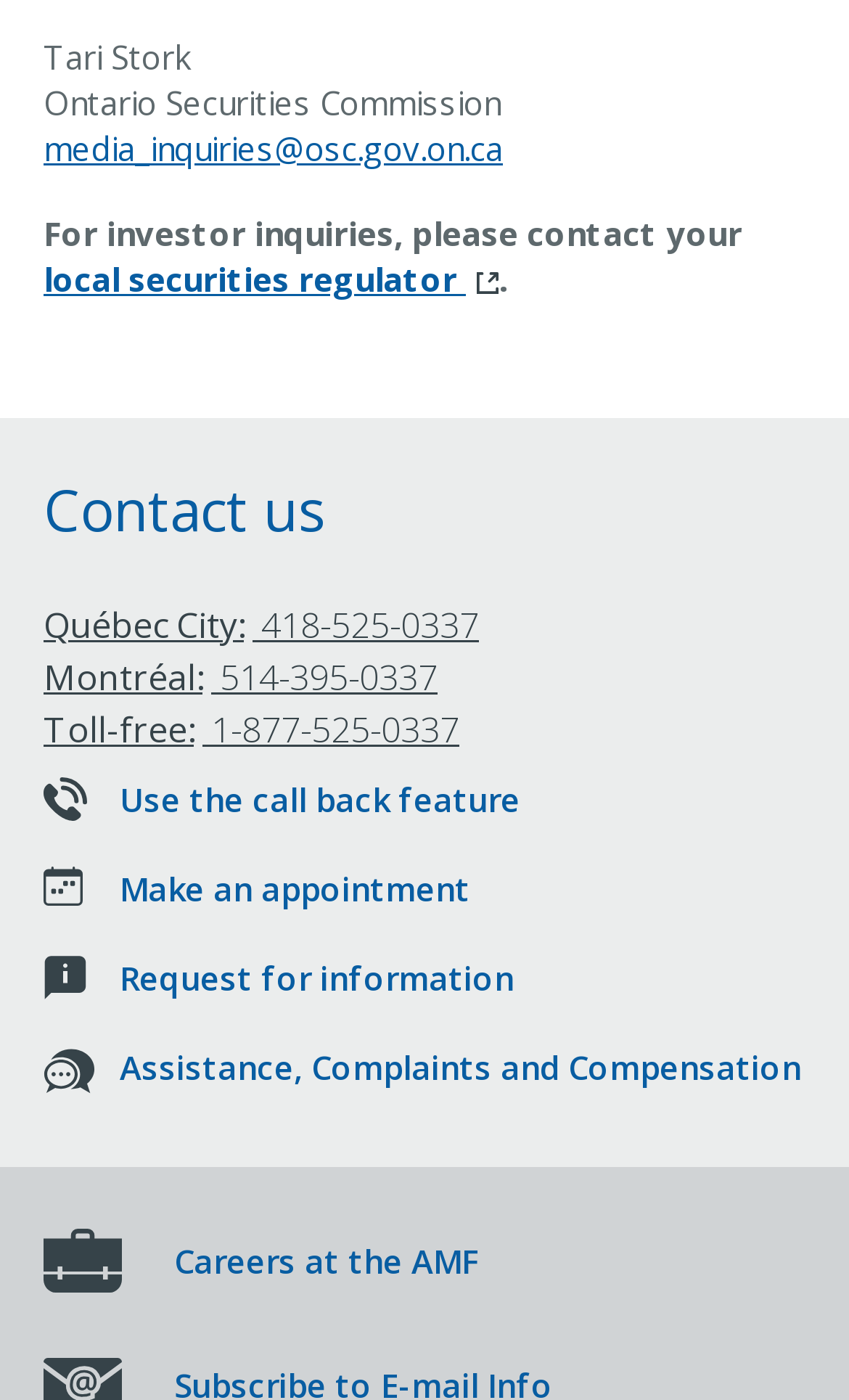Identify the bounding box coordinates of the part that should be clicked to carry out this instruction: "Contact us".

[0.051, 0.335, 0.382, 0.391]